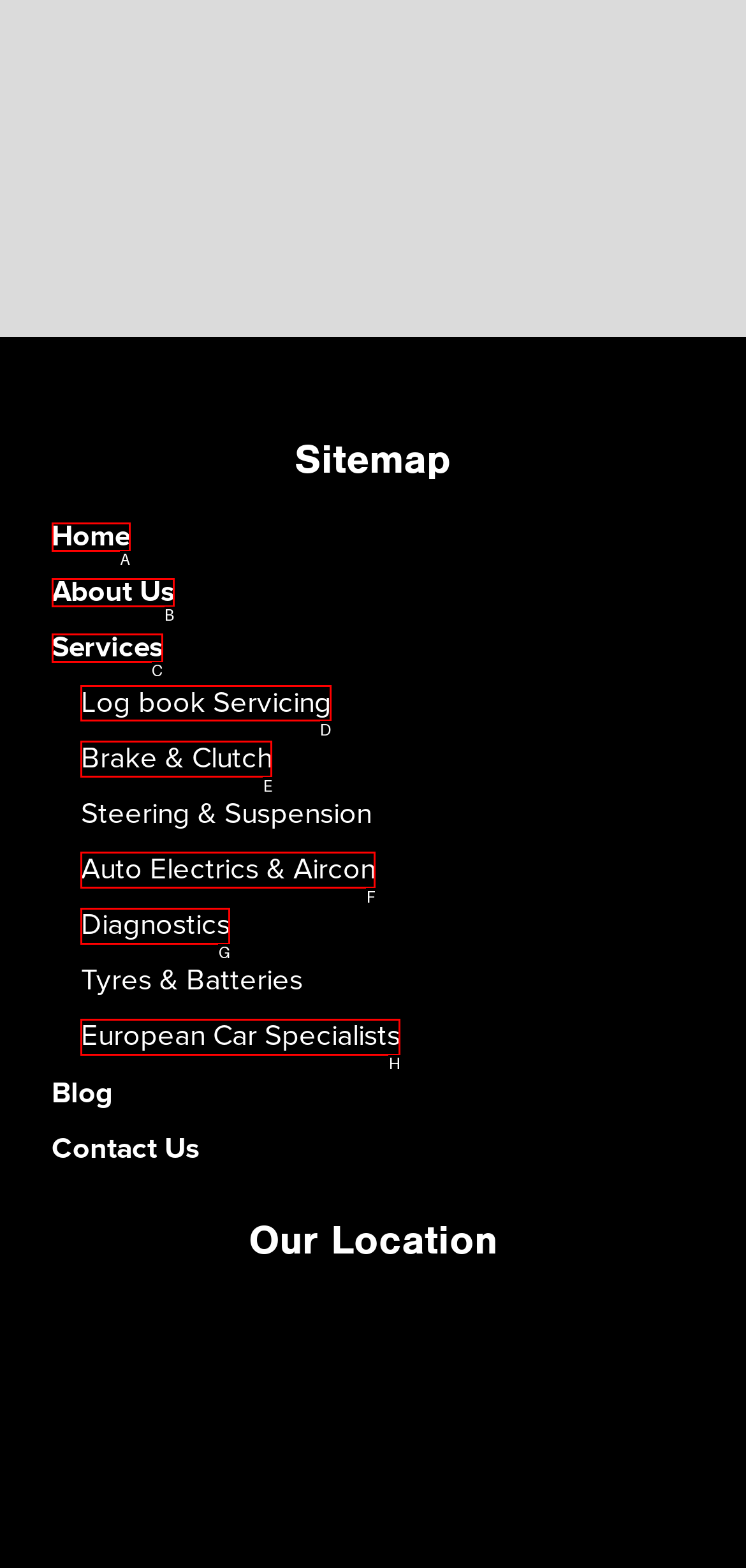Determine the letter of the UI element that will complete the task: read about log book servicing
Reply with the corresponding letter.

D